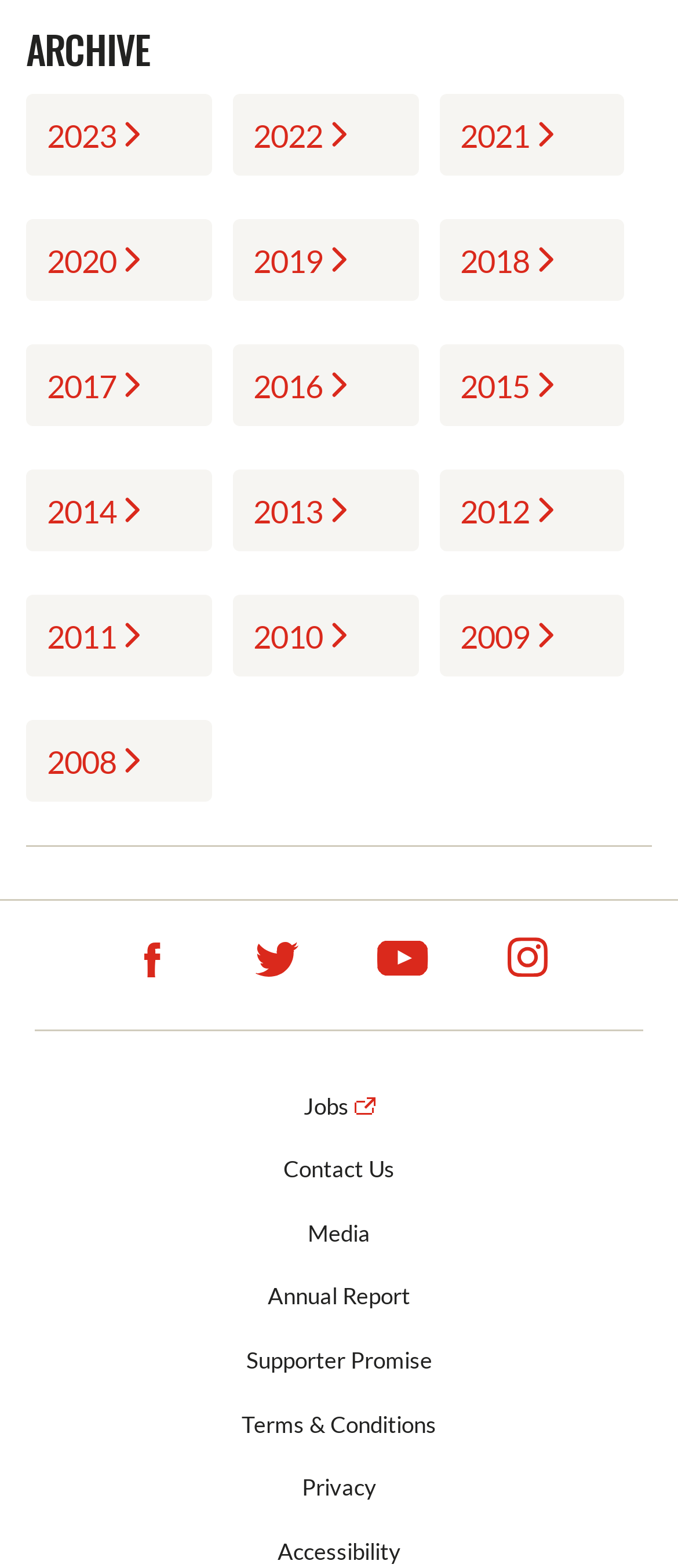Locate the bounding box coordinates of the clickable element to fulfill the following instruction: "Follow on Facebook". Provide the coordinates as four float numbers between 0 and 1 in the format [left, top, right, bottom].

[0.136, 0.574, 0.311, 0.656]